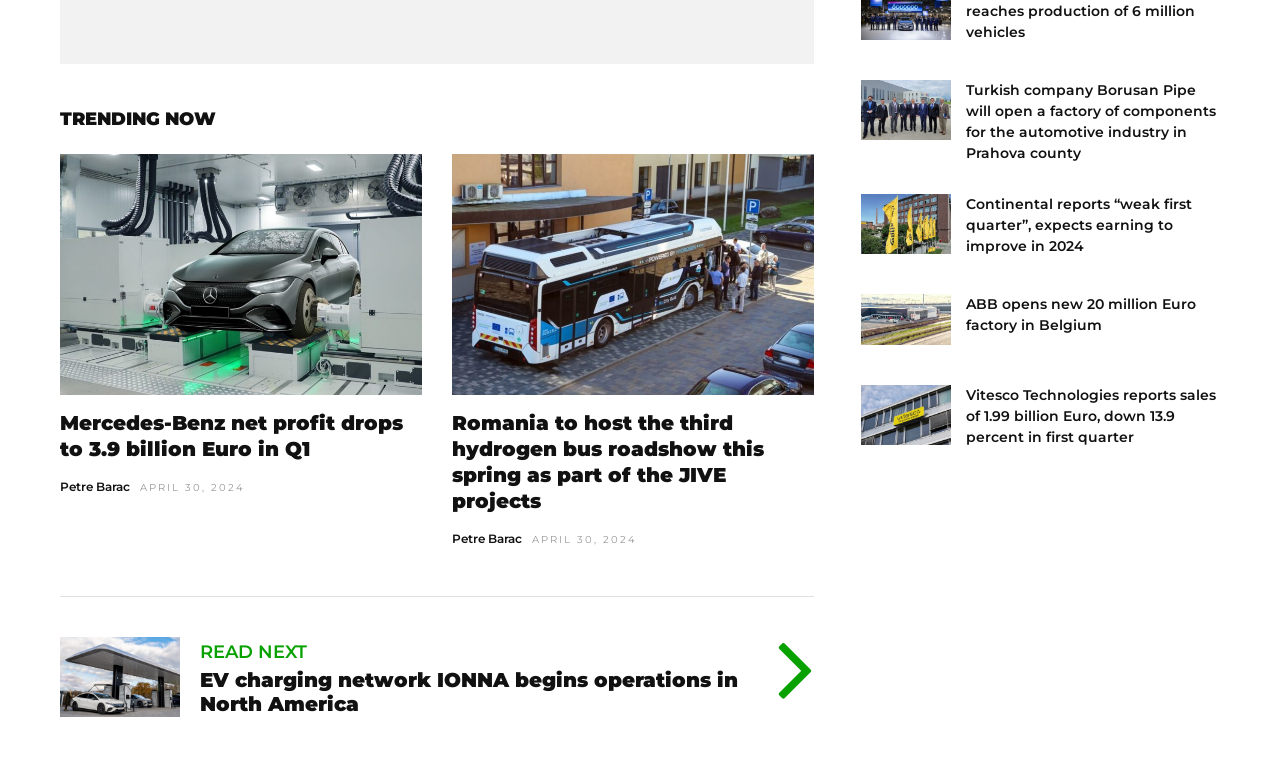Locate the bounding box coordinates of the clickable region necessary to complete the following instruction: "Learn about EV charging network IONNA". Provide the coordinates in the format of four float numbers between 0 and 1, i.e., [left, top, right, bottom].

[0.047, 0.911, 0.141, 0.934]